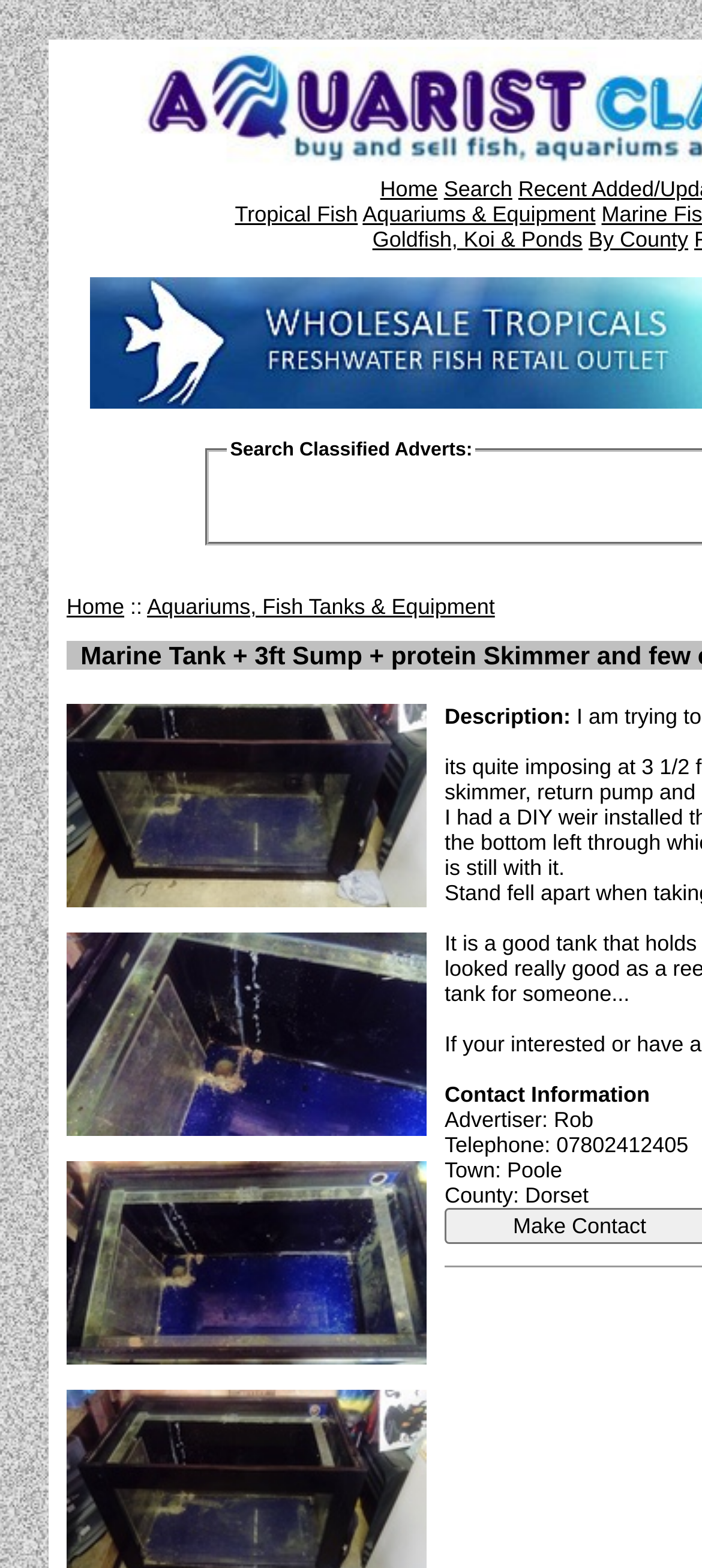What is the price of the equipment?
Please give a detailed and elaborate explanation in response to the question.

The title of the webpage and the description of the images mention the price of the equipment as '£200'.